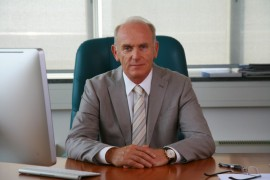Explain in detail what you see in the image.

The image features a distinguished gentleman seated at a modern office desk with a computer monitor visible in the foreground. He is dressed in a light gray suit and a striped tie, embodying a professional appearance. The setting appears to be well-lit, indicating a contemporary and organized workspace. The man is looking directly at the camera with a composed expression, suggesting a sense of confidence and authority, likely indicating his role in a business or leadership capacity. The background is minimalist, further emphasizing the focus on him as the central figure in this professional environment.